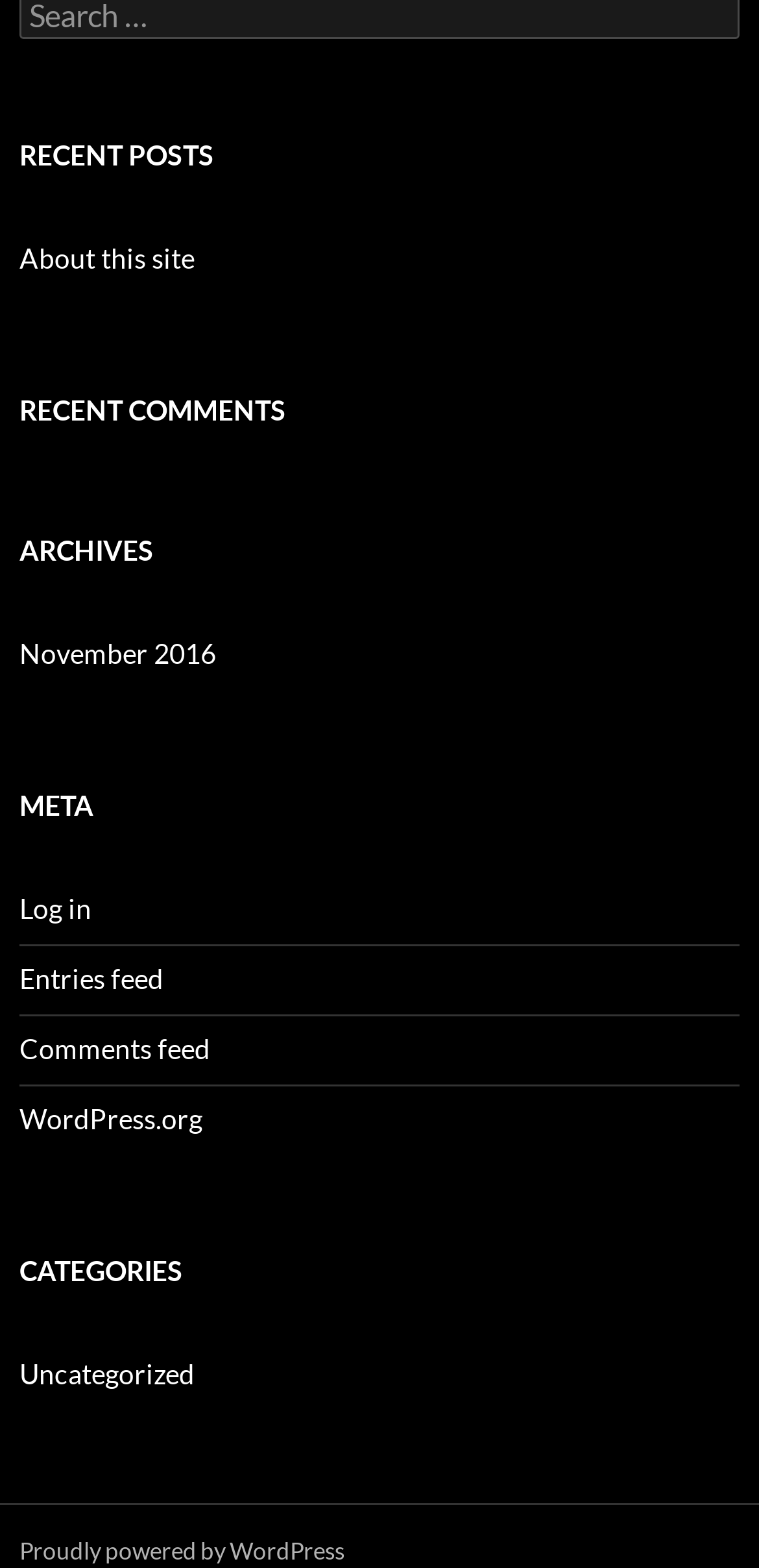What is the last link on the webpage?
Answer the question with a detailed explanation, including all necessary information.

I scrolled down to the bottom of the webpage and found the last link, which is 'Proudly powered by WordPress'.